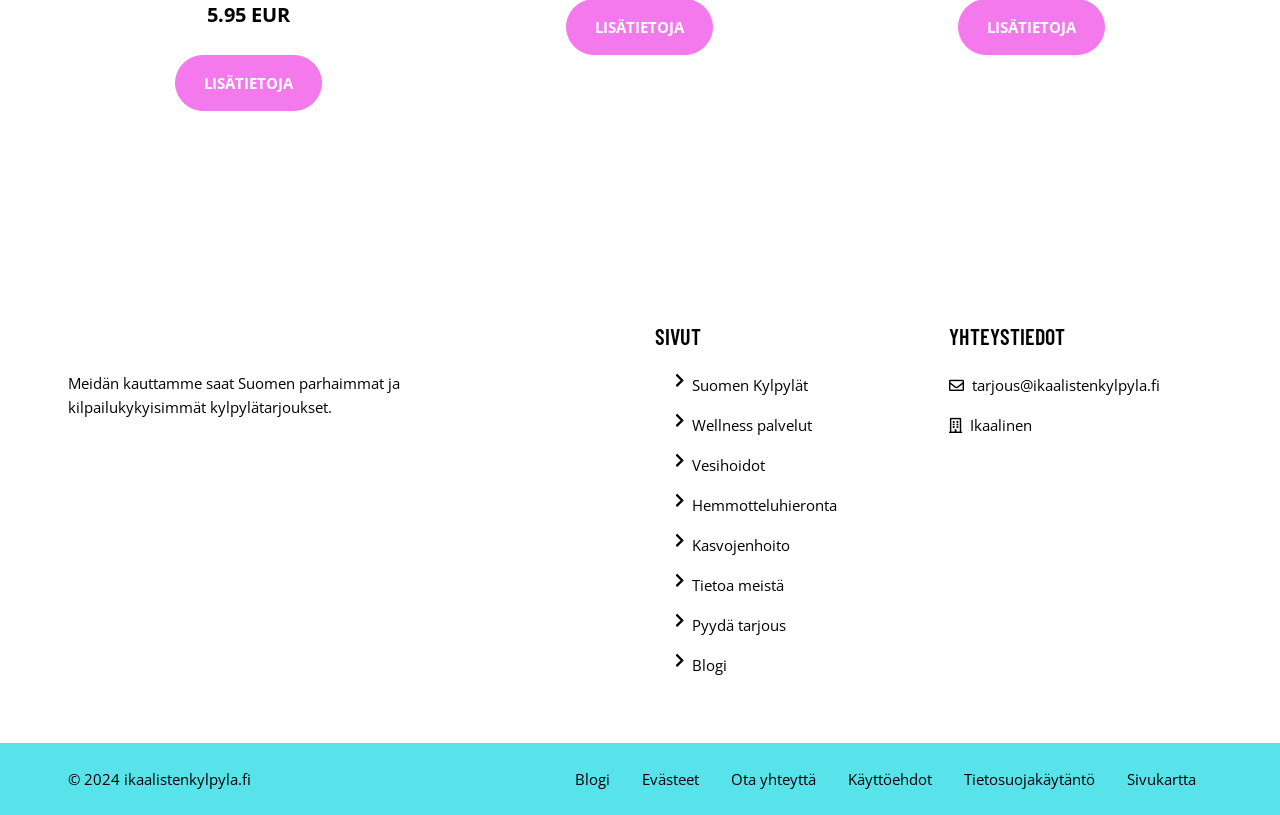Pinpoint the bounding box coordinates of the element you need to click to execute the following instruction: "Contact us". The bounding box should be represented by four float numbers between 0 and 1, in the format [left, top, right, bottom].

[0.541, 0.753, 0.614, 0.782]